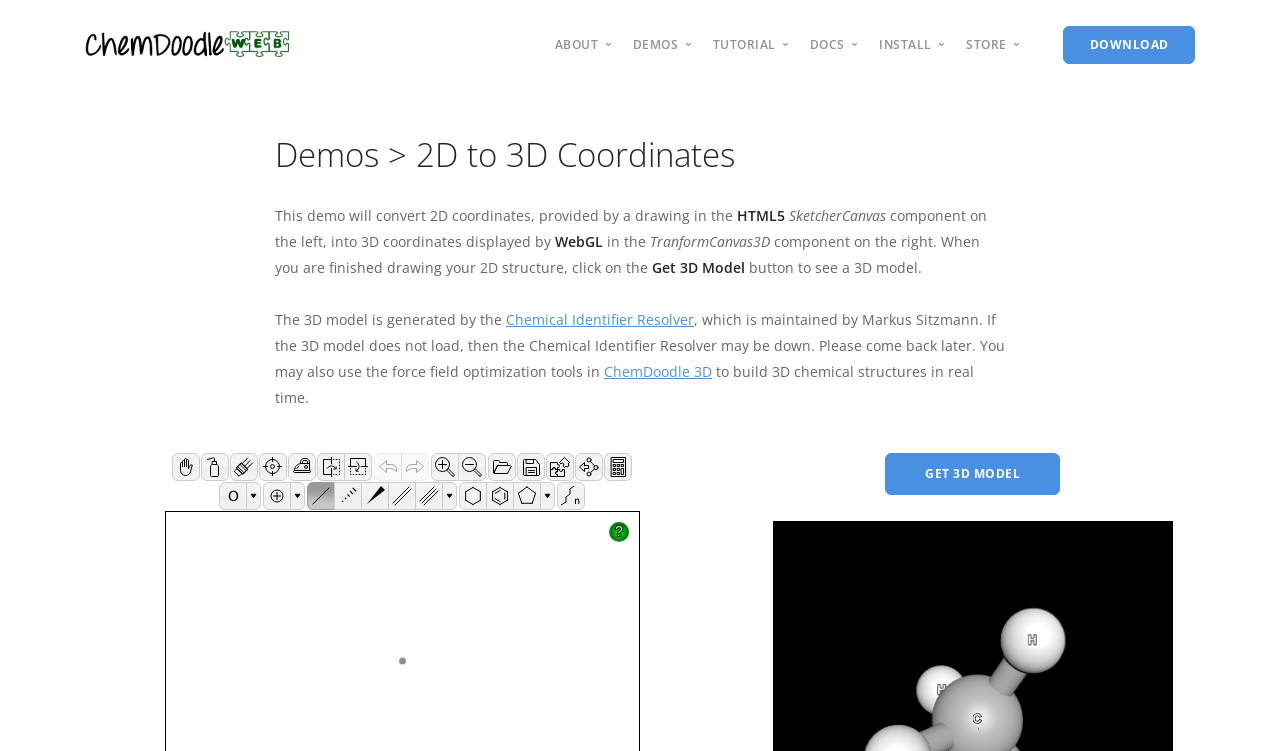Answer the question with a single word or phrase: 
How many links are there under the heading 'Education'?

3